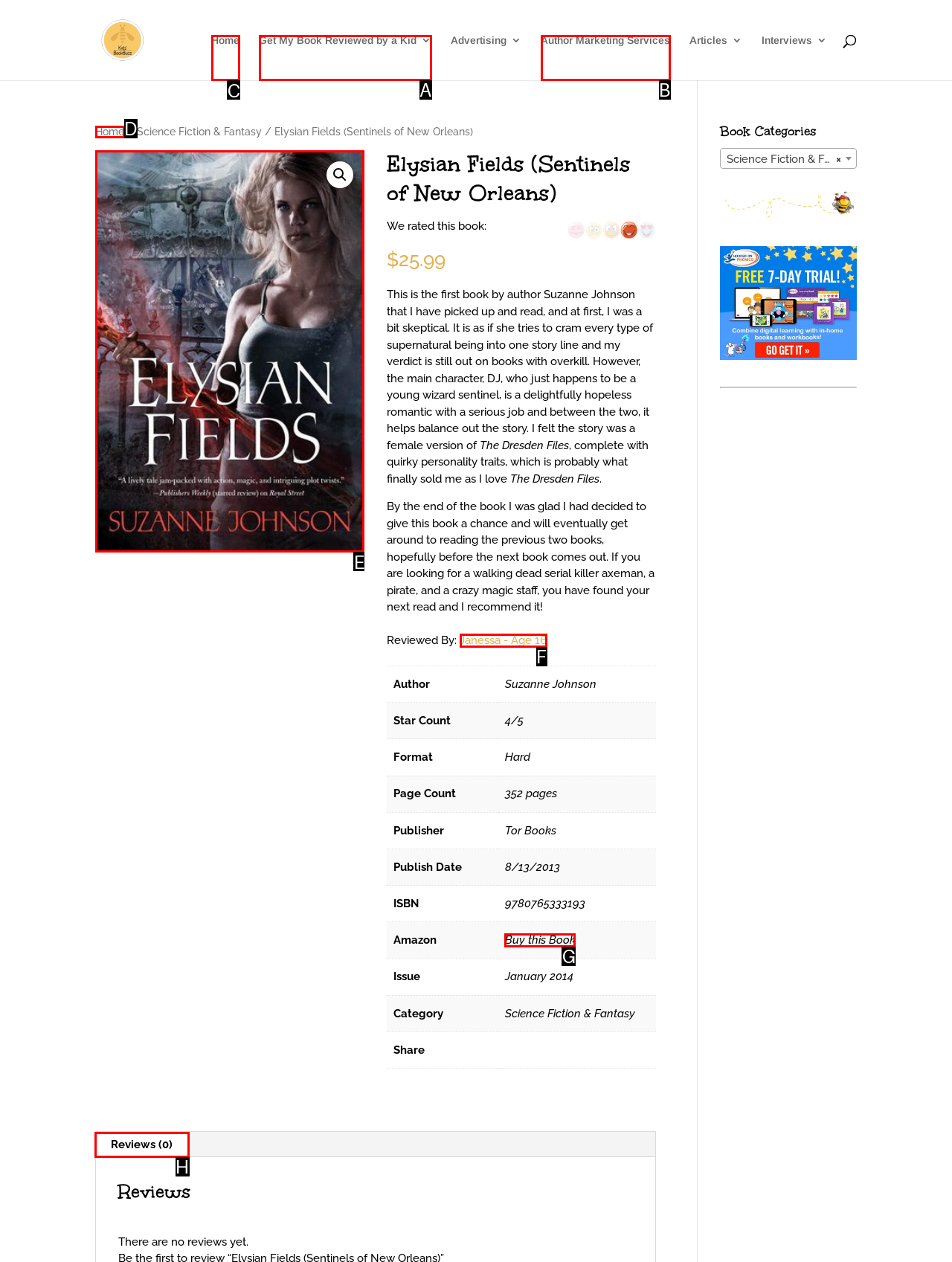Choose the HTML element that should be clicked to achieve this task: View the 'About' page
Respond with the letter of the correct choice.

None